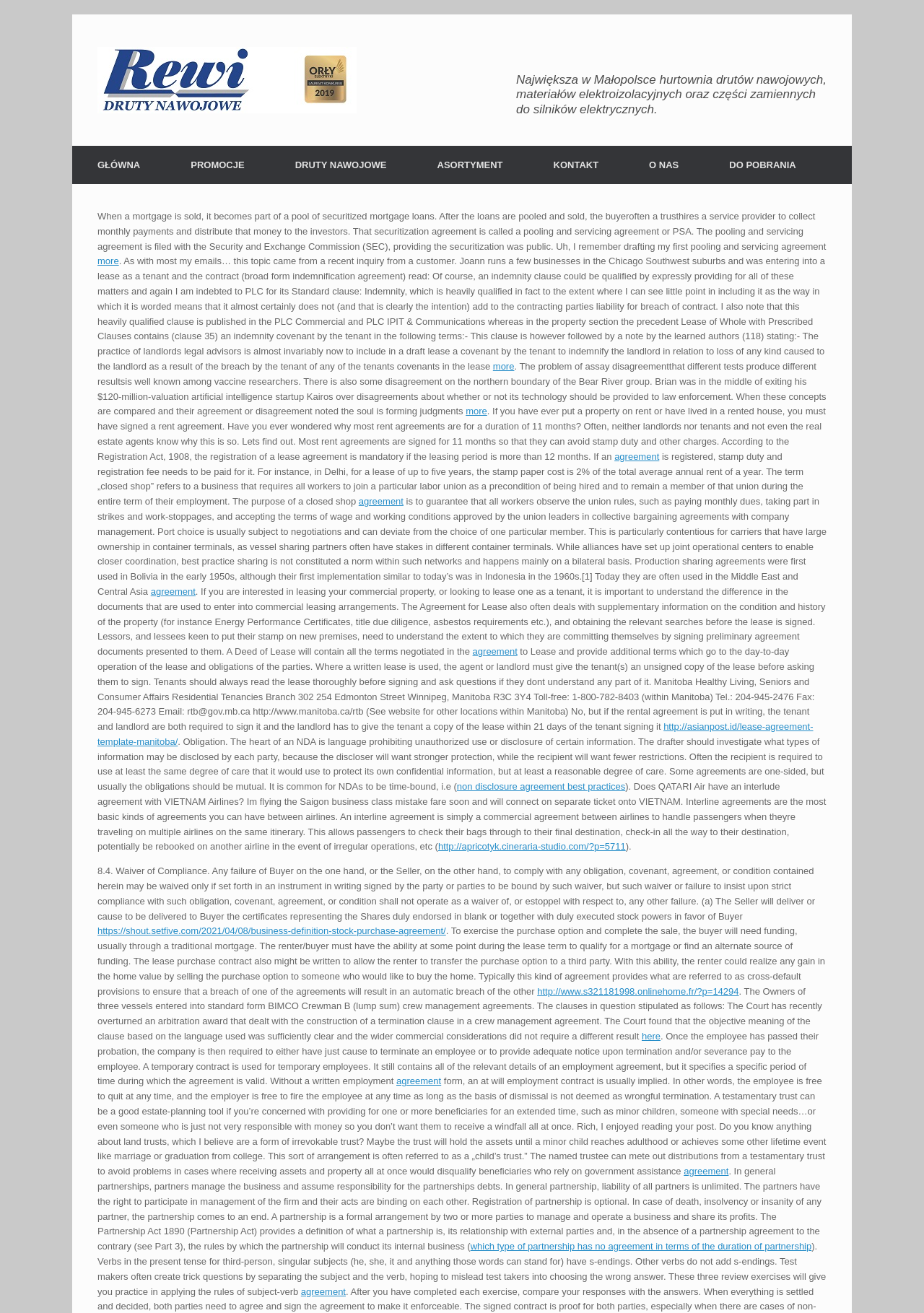Why are most rent agreements signed for 11 months?
With the help of the image, please provide a detailed response to the question.

As stated on the webpage, most rent agreements are signed for 11 months to avoid stamp duty and other charges, as the Registration Act of 1908 requires registration of a lease agreement if the leasing period is more than 12 months.